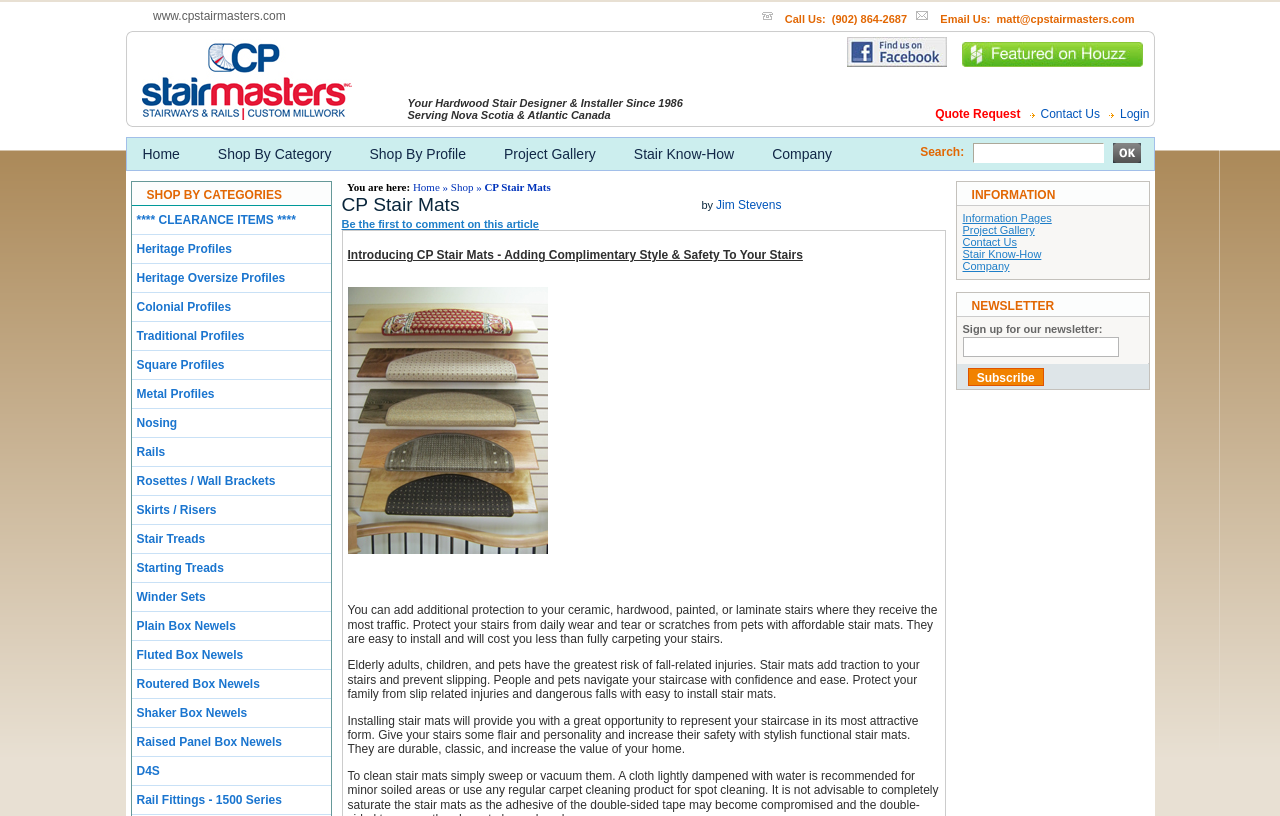Kindly determine the bounding box coordinates for the area that needs to be clicked to execute this instruction: "Click the 'Quote Request' link".

[0.731, 0.131, 0.797, 0.148]